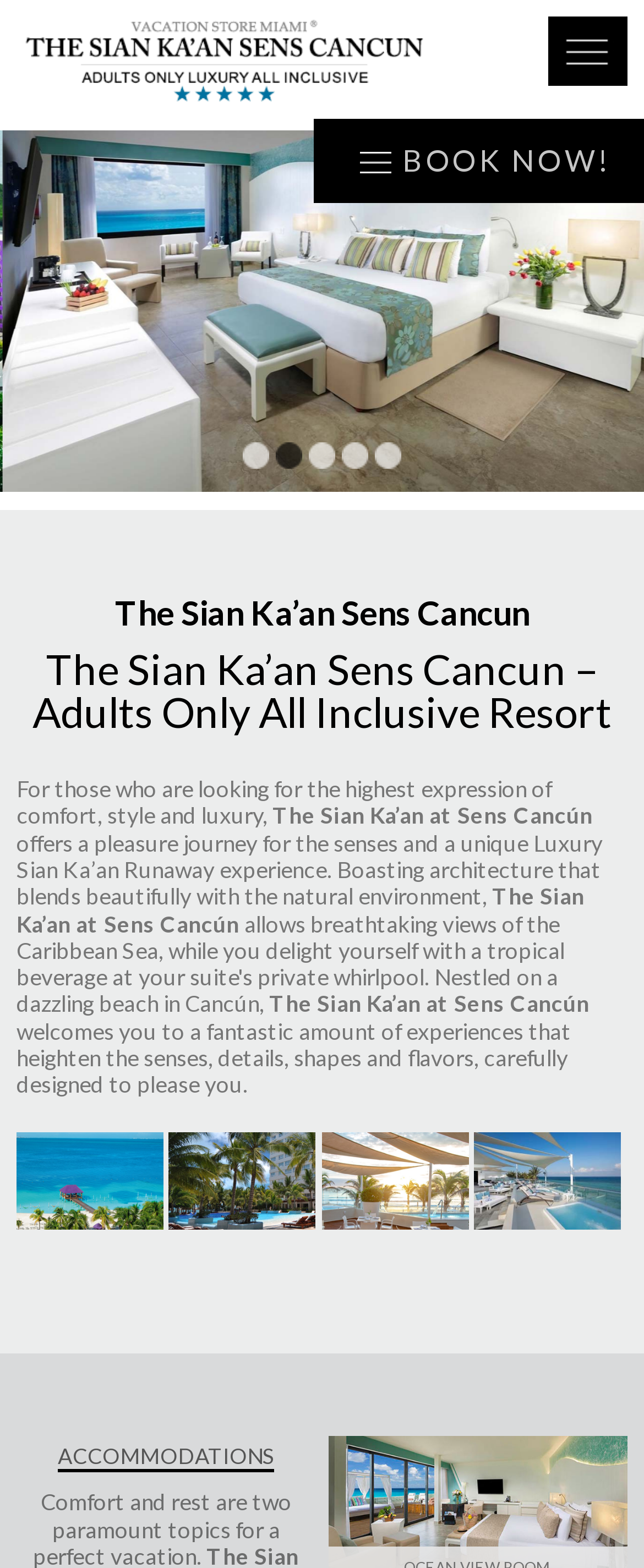Provide a brief response using a word or short phrase to this question:
What is the name of the resort?

The Sian Ka’an Sens Cancun